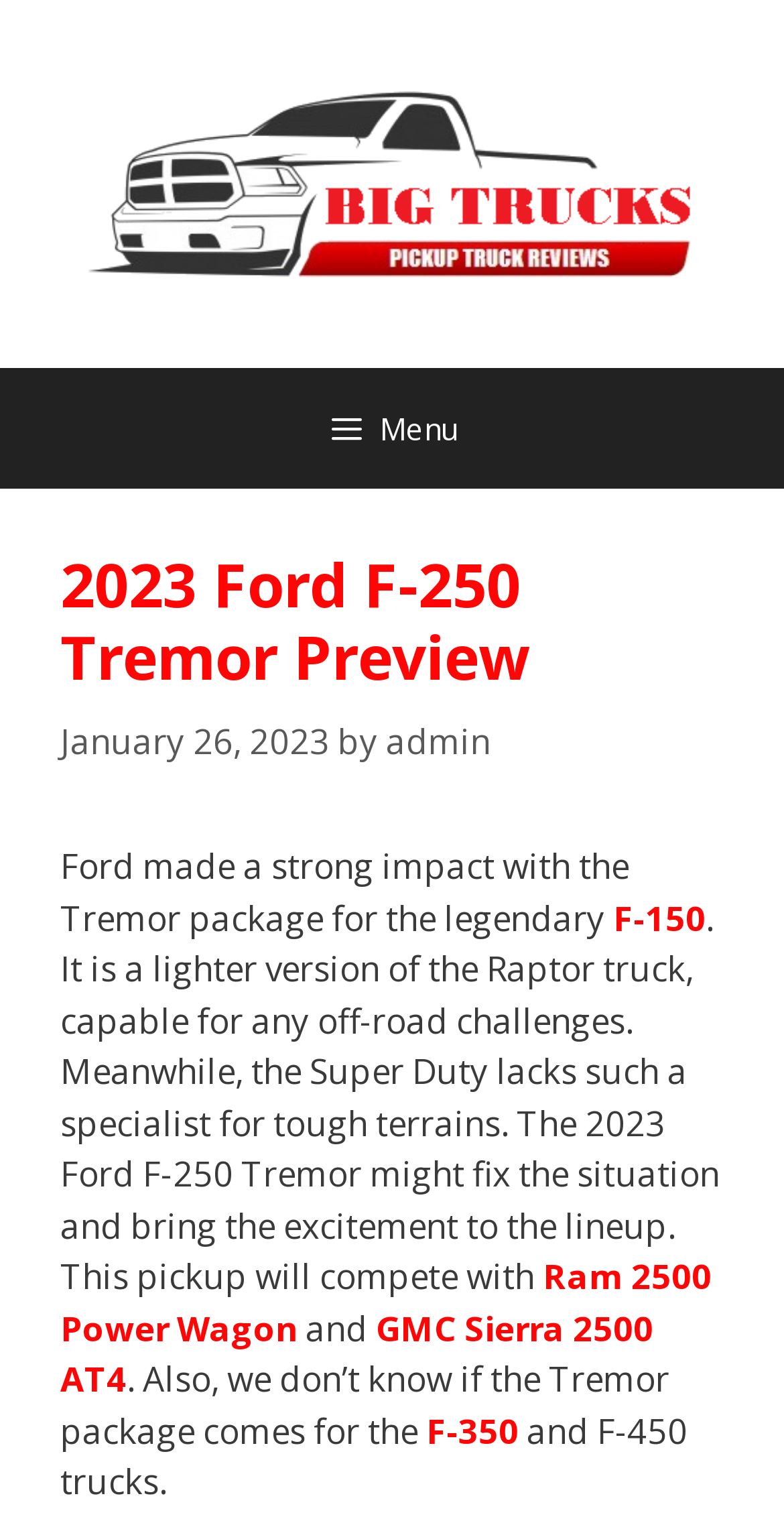Give a comprehensive overview of the webpage, including key elements.

The webpage is a preview of the 2023 Ford F-250 Tremor, a Super Duty truck designed for off-road driving. At the top of the page, there is a banner with a link to "Big Pickup Trucks" accompanied by an image. Below the banner, there is a navigation menu labeled "Primary" with a button to expand or collapse it.

The main content of the page is divided into sections. The first section has a heading "2023 Ford F-250 Tremor Preview" followed by the date "January 26, 2023" and the author's name "admin". Below this, there is a paragraph of text that discusses the Tremor package, its capabilities, and how it compares to other trucks like the Ram 2500 Power Wagon and GMC Sierra 2500 AT4.

The text is interspersed with links to related topics, such as the F-150 and F-350 trucks. The links are positioned inline with the text, with some appearing in the middle of sentences. There are no images in the main content section, aside from the one in the banner at the top. Overall, the page has a simple layout with a focus on providing information about the 2023 Ford F-250 Tremor.